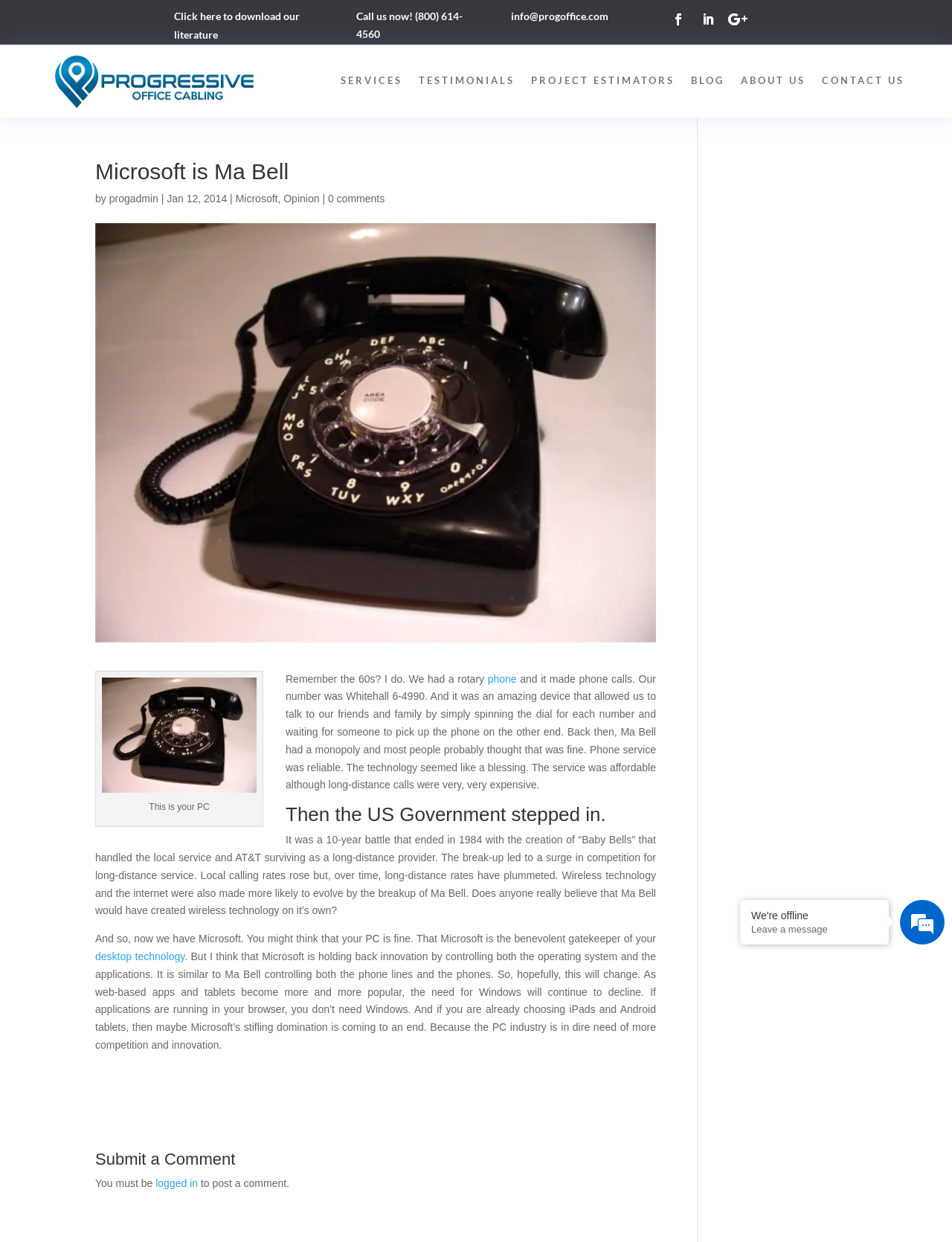Determine the bounding box coordinates of the area to click in order to meet this instruction: "Click here to download our literature".

[0.183, 0.008, 0.315, 0.033]